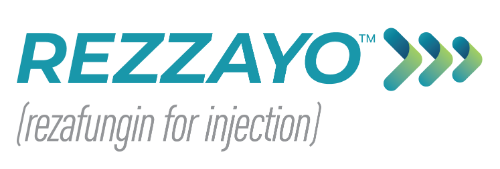What is the tone of the descriptor 'rezafungin for injection'?
Using the image, respond with a single word or phrase.

softer grey